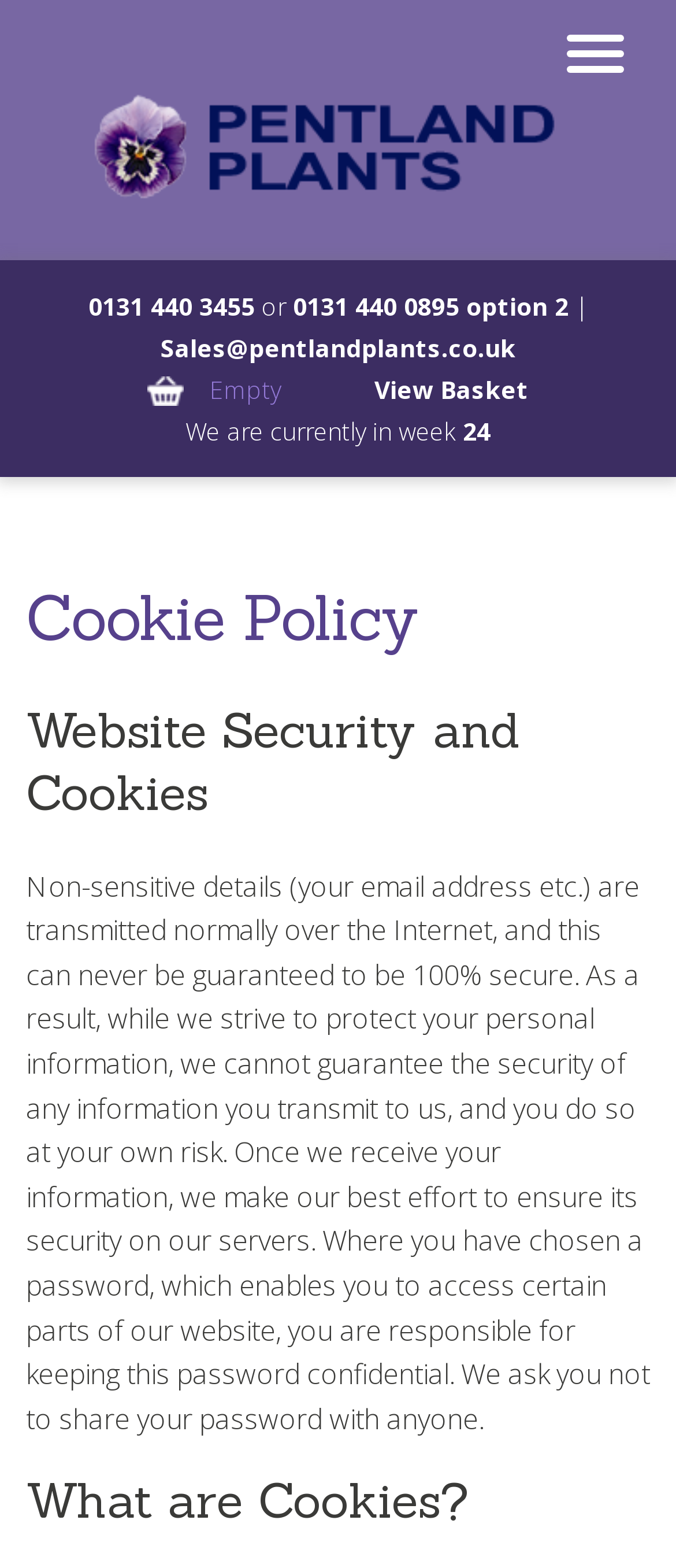Return the bounding box coordinates of the UI element that corresponds to this description: "Sales@pentlandplants.co.uk". The coordinates must be given as four float numbers in the range of 0 and 1, [left, top, right, bottom].

[0.237, 0.211, 0.763, 0.232]